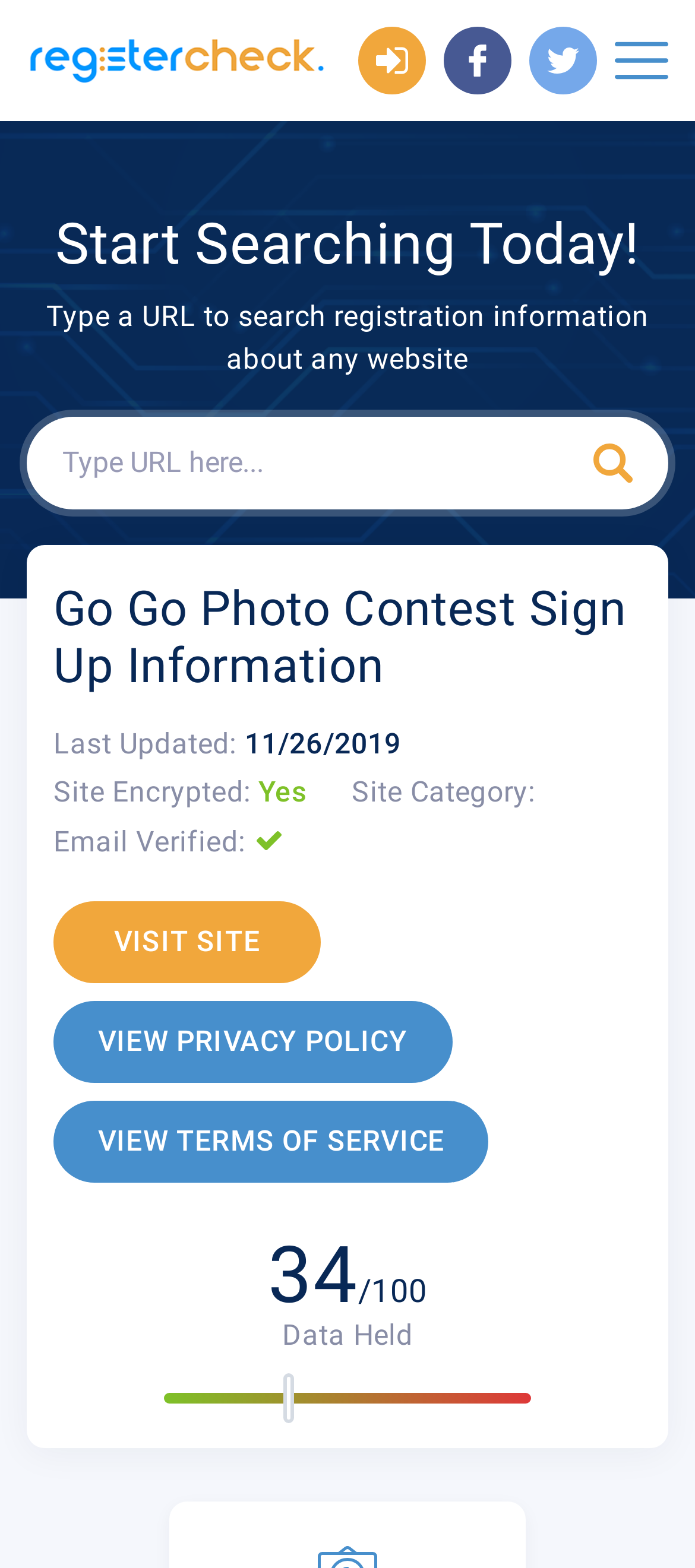Provide a one-word or one-phrase answer to the question:
How many links are there in the top section?

4